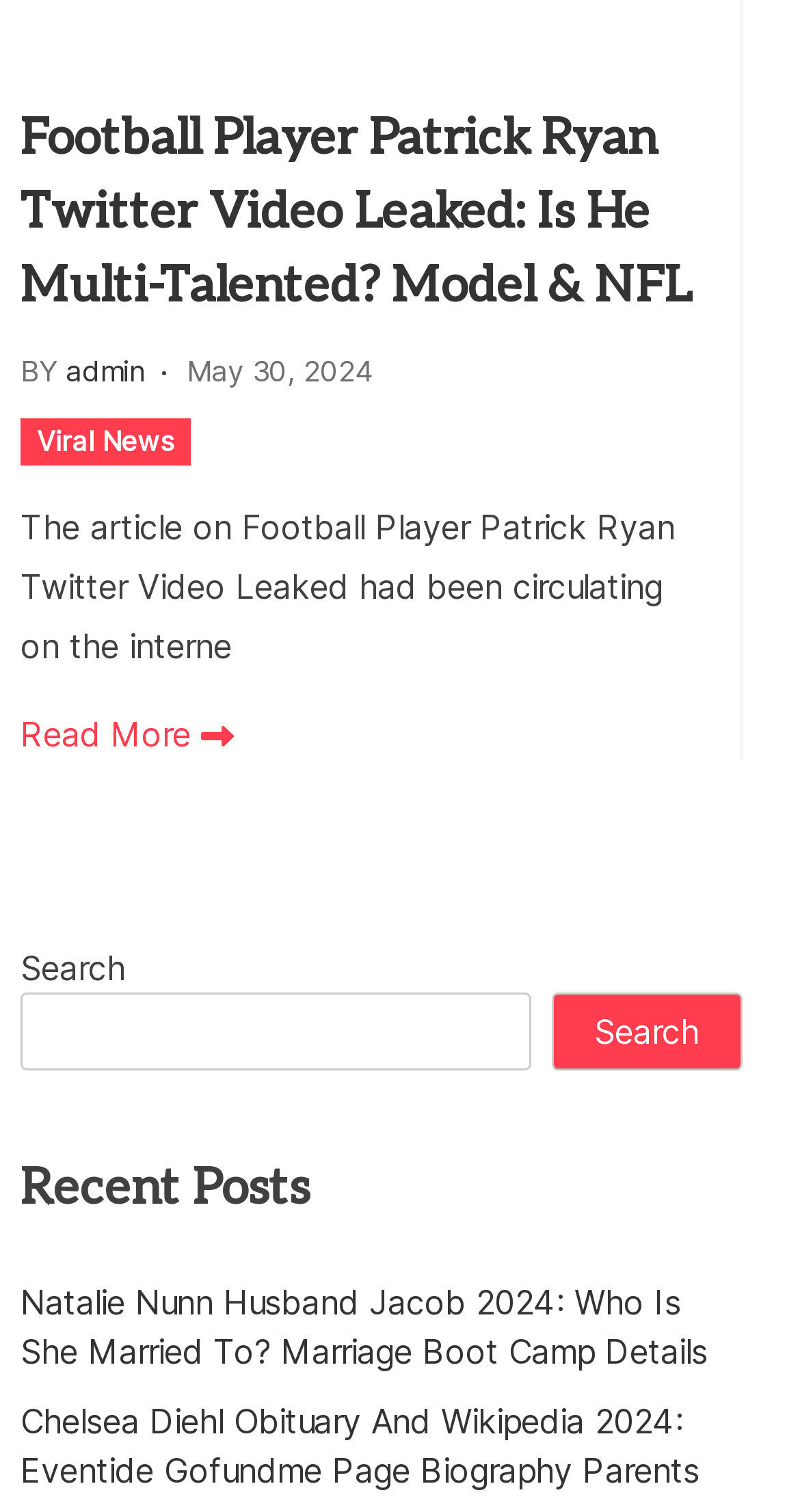From the image, can you give a detailed response to the question below:
What is the purpose of the search box?

The search box is present on the webpage with a 'Search' button, which implies that its purpose is to allow users to search the website for specific content.